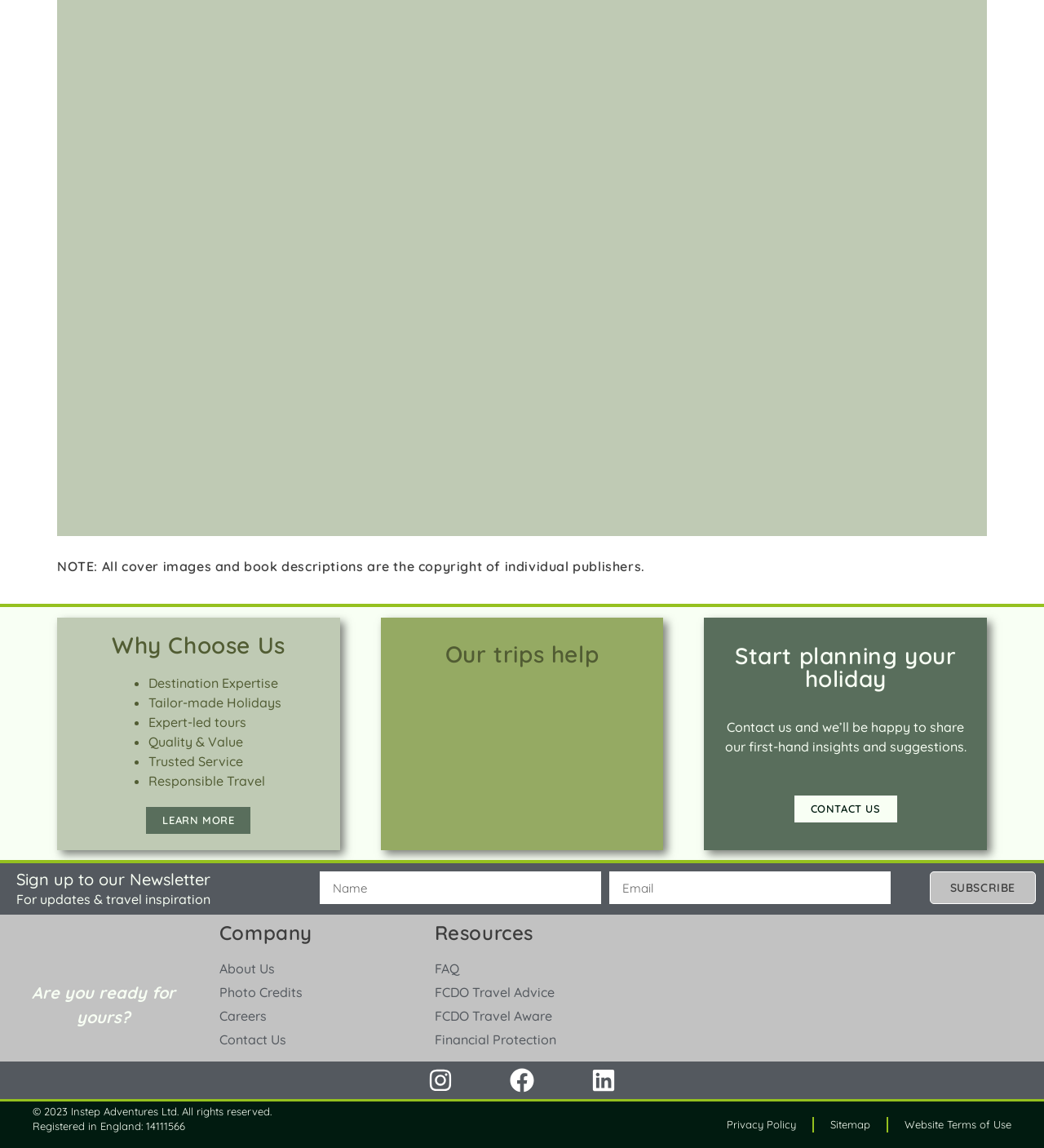Can you show the bounding box coordinates of the region to click on to complete the task described in the instruction: "Check FAQ"?

[0.416, 0.835, 0.607, 0.852]